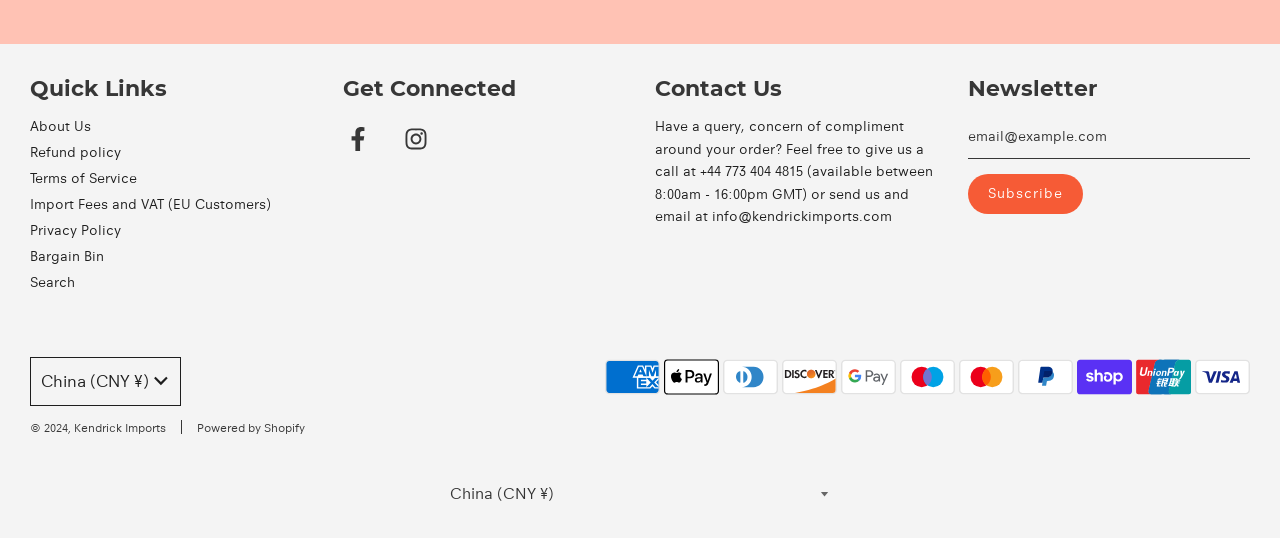Identify the bounding box coordinates for the region of the element that should be clicked to carry out the instruction: "Select a country or region". The bounding box coordinates should be four float numbers between 0 and 1, i.e., [left, top, right, bottom].

[0.345, 0.889, 0.655, 0.948]